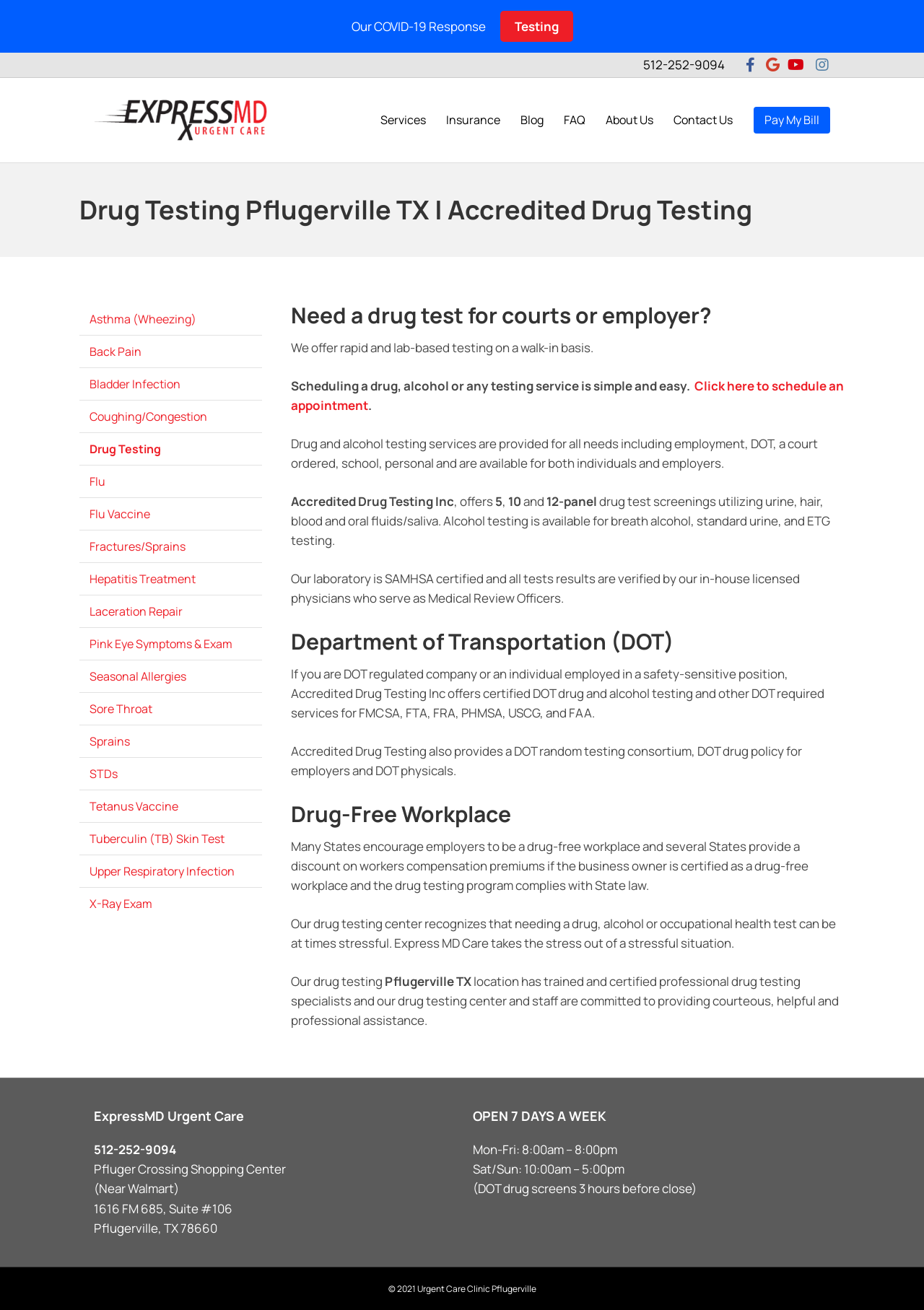What type of drug testing services are provided?
Refer to the image and provide a concise answer in one word or phrase.

Employment, DOT, court-ordered, school, personal